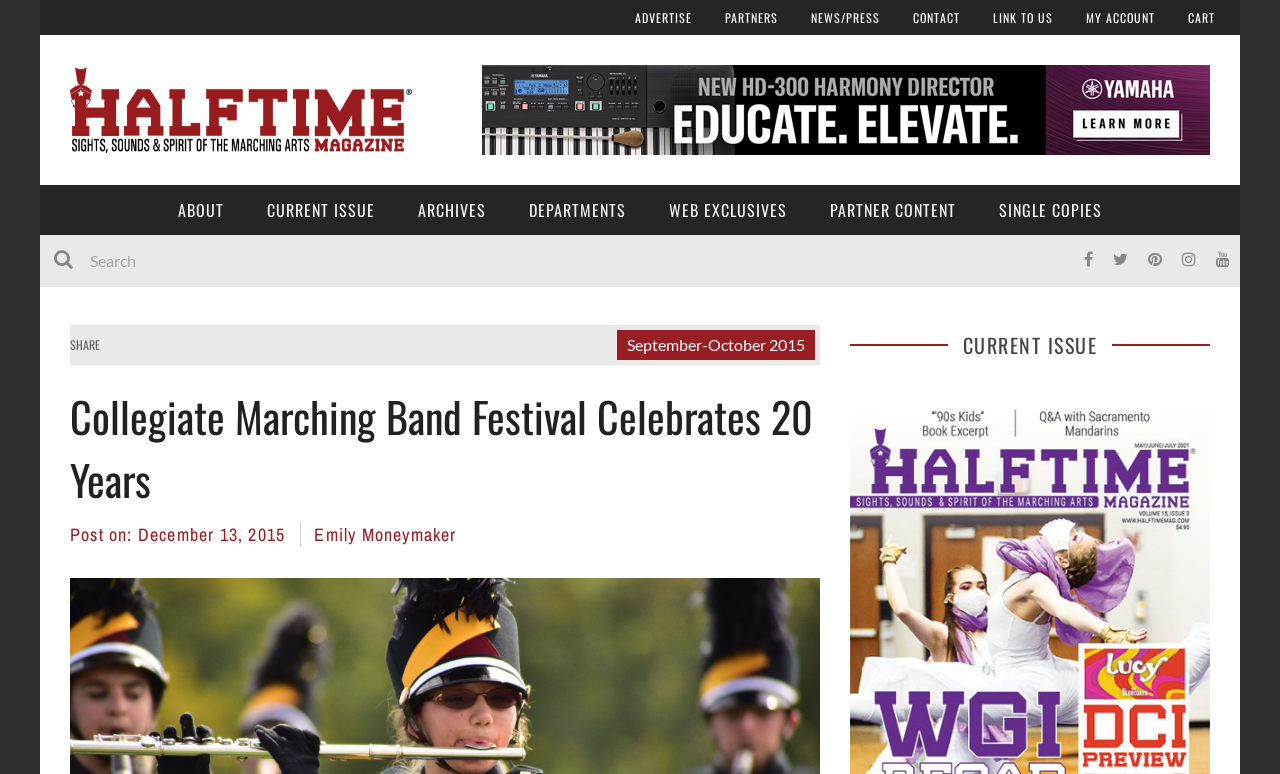Please identify the coordinates of the bounding box for the clickable region that will accomplish this instruction: "Read the current issue".

[0.482, 0.426, 0.637, 0.465]